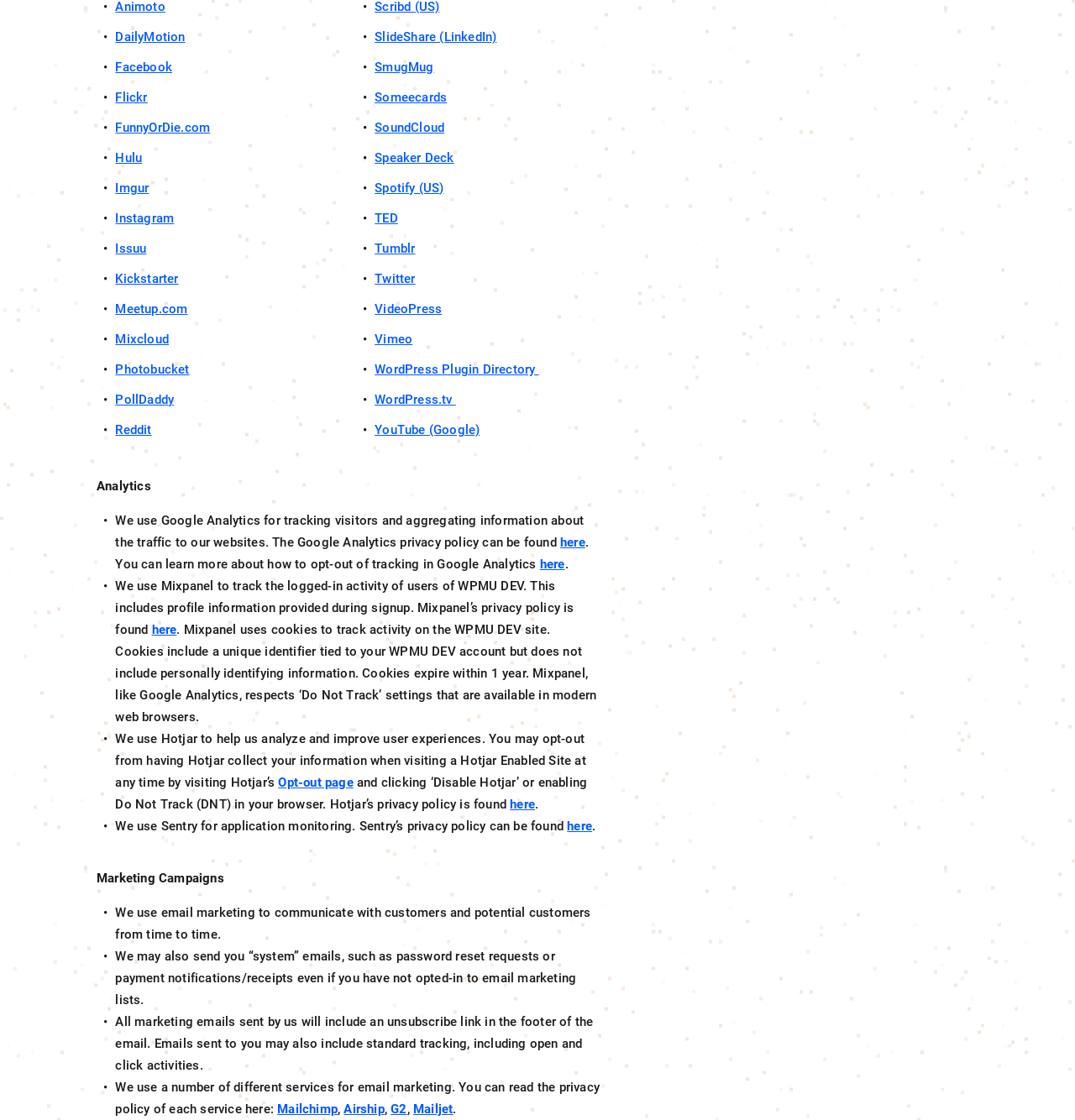How can users opt-out of tracking in Google Analytics?
Please answer the question with as much detail and depth as you can.

Users can learn more about how to opt-out of tracking in Google Analytics by visiting the opt-out page. This is mentioned in the webpage as a way to respect the user's privacy.